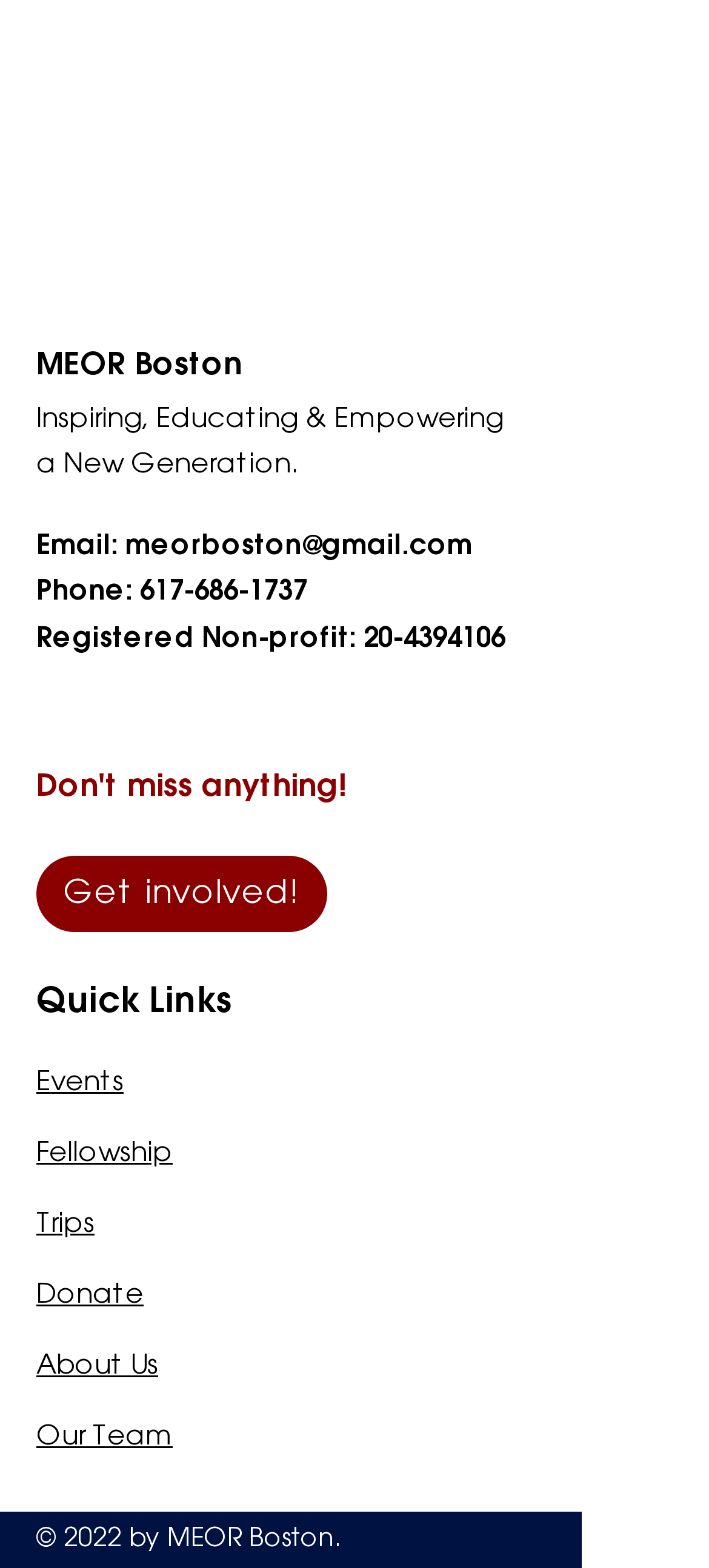Given the following UI element description: "aria-label="Instagram"", find the bounding box coordinates in the webpage screenshot.

[0.297, 0.435, 0.397, 0.48]